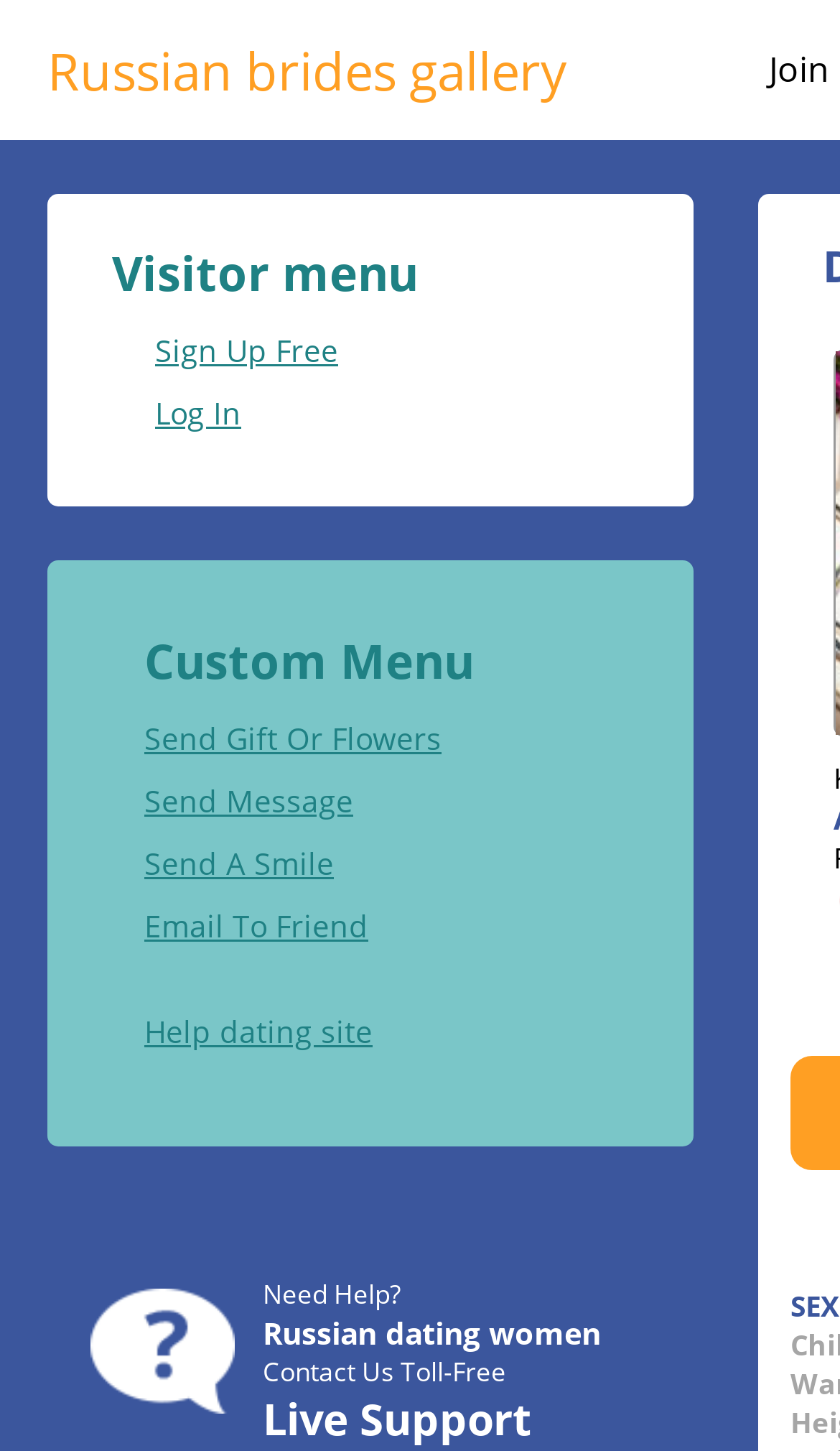Show the bounding box coordinates of the region that should be clicked to follow the instruction: "Contact us toll-free."

[0.313, 0.933, 0.603, 0.958]